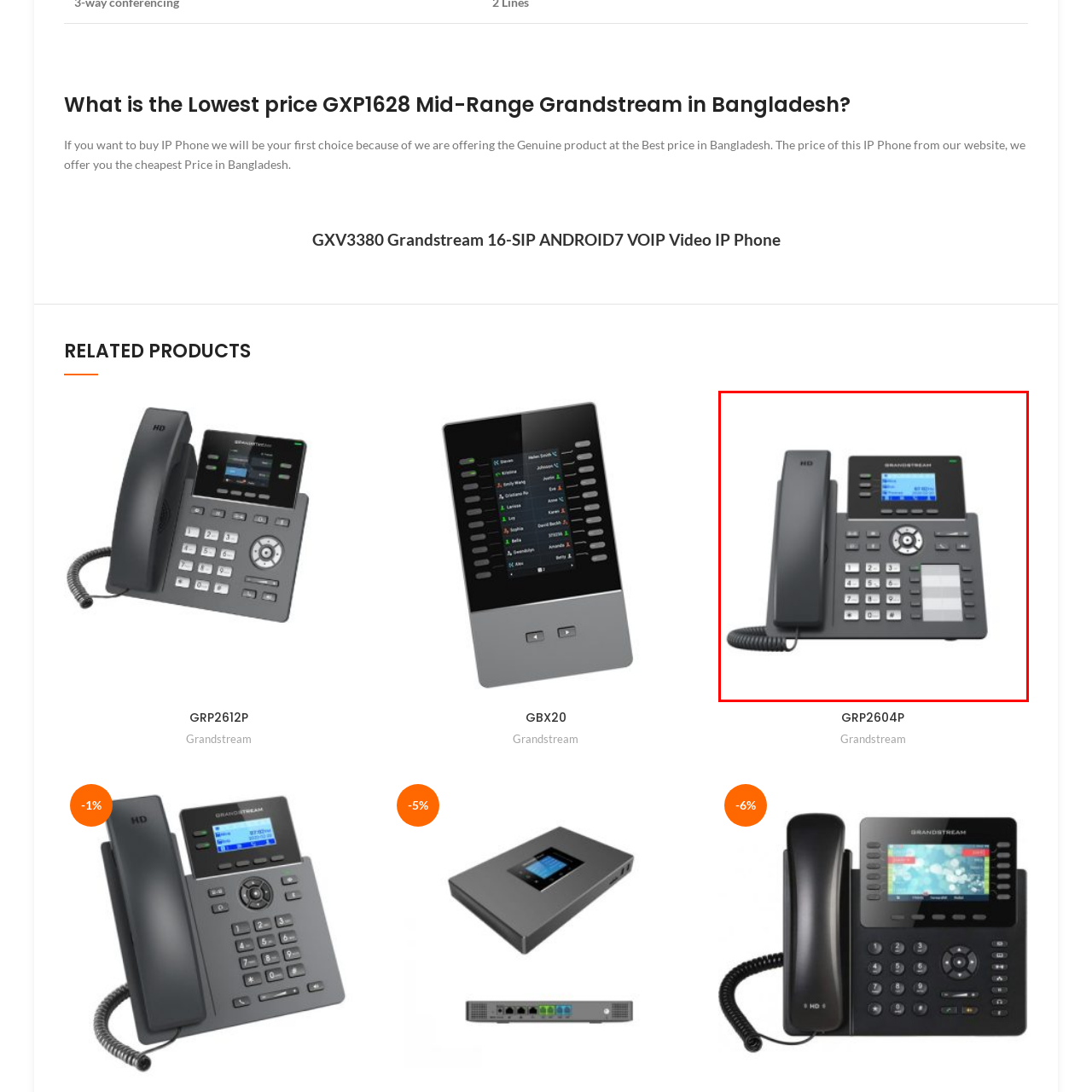Examine the image within the red boundary and respond with a single word or phrase to the question:
Where is the display screen located?

At the top